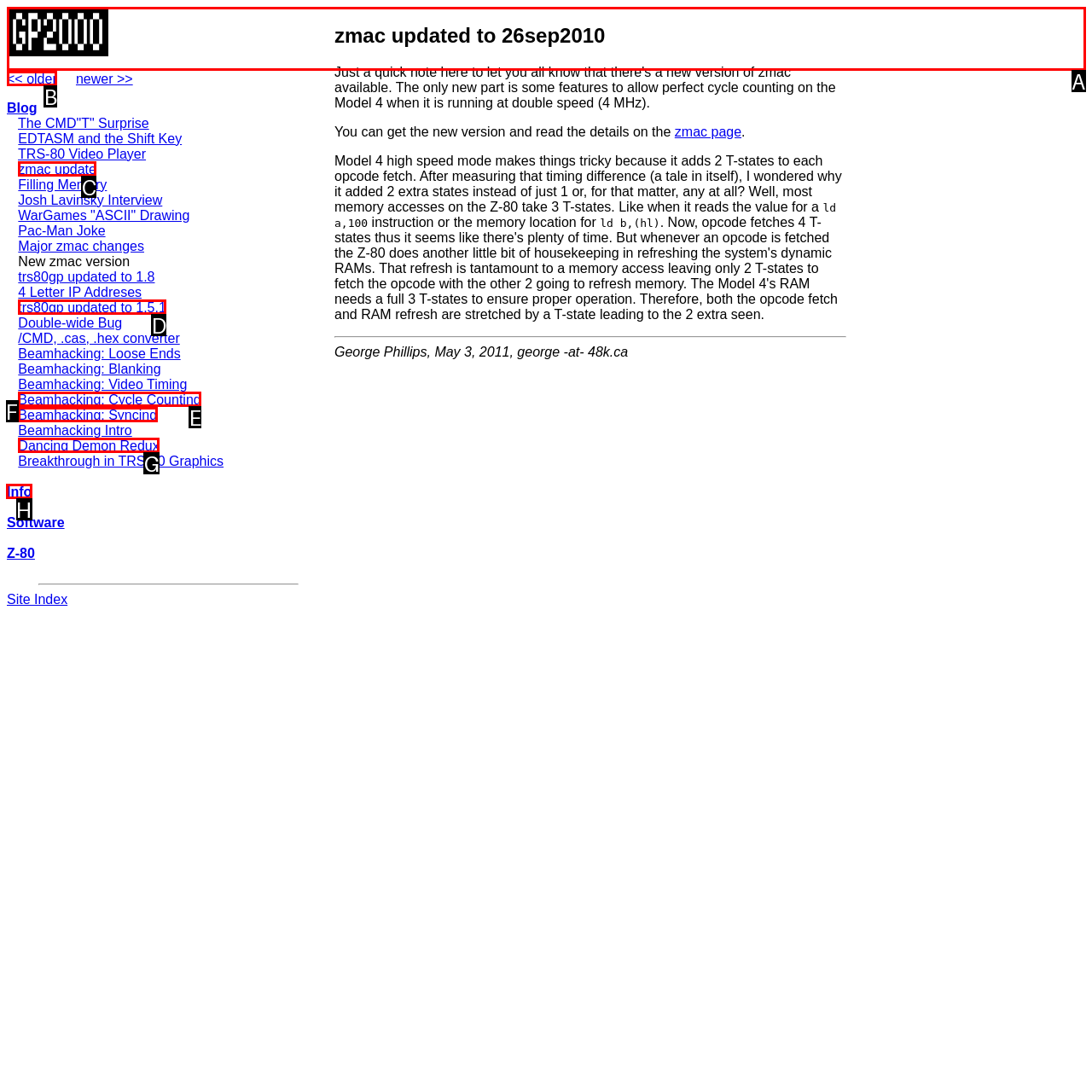Determine which UI element I need to click to achieve the following task: View the 'Info' page Provide your answer as the letter of the selected option.

H